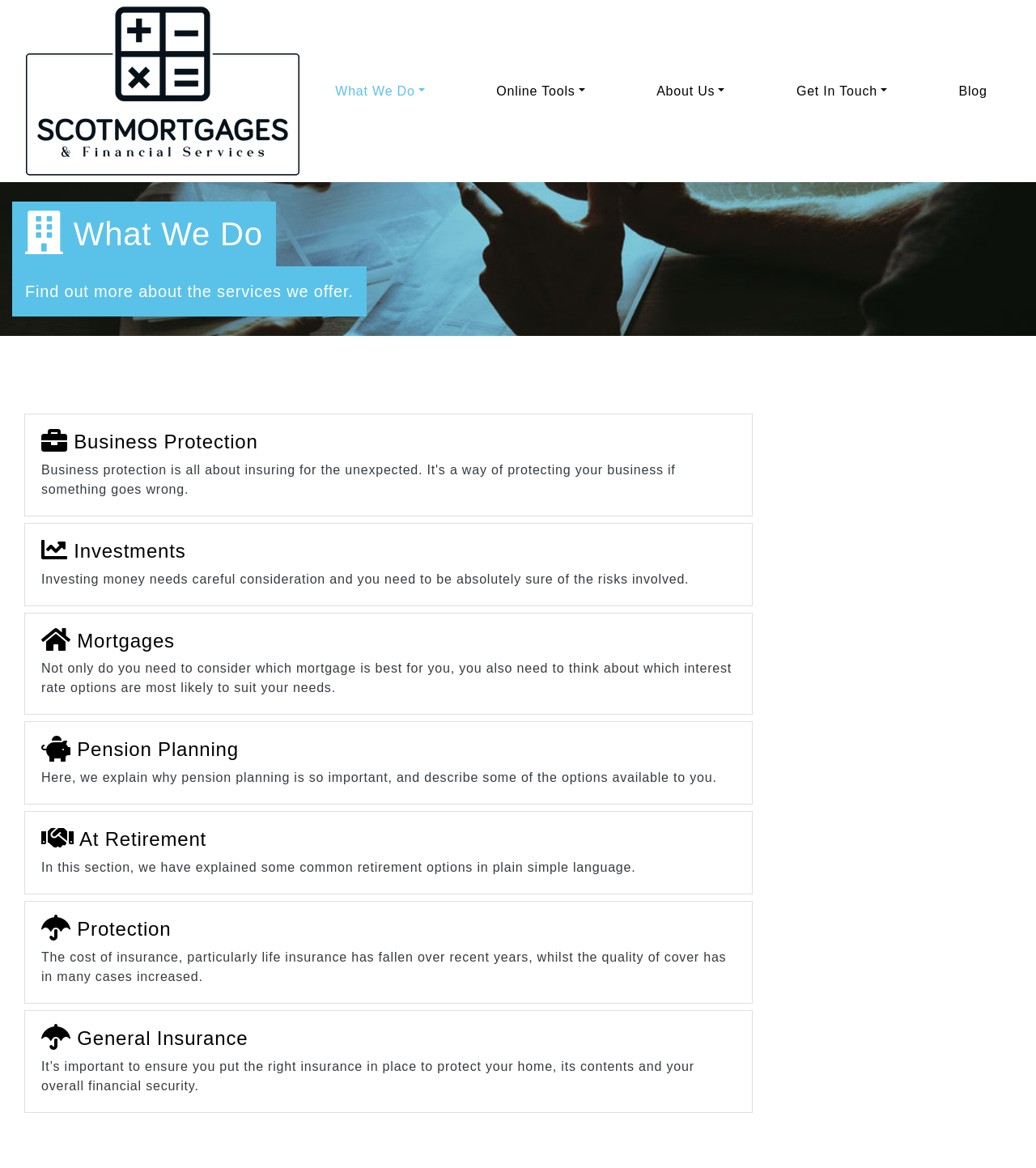Please answer the following question using a single word or phrase: 
What is the importance of pension planning?

It's important